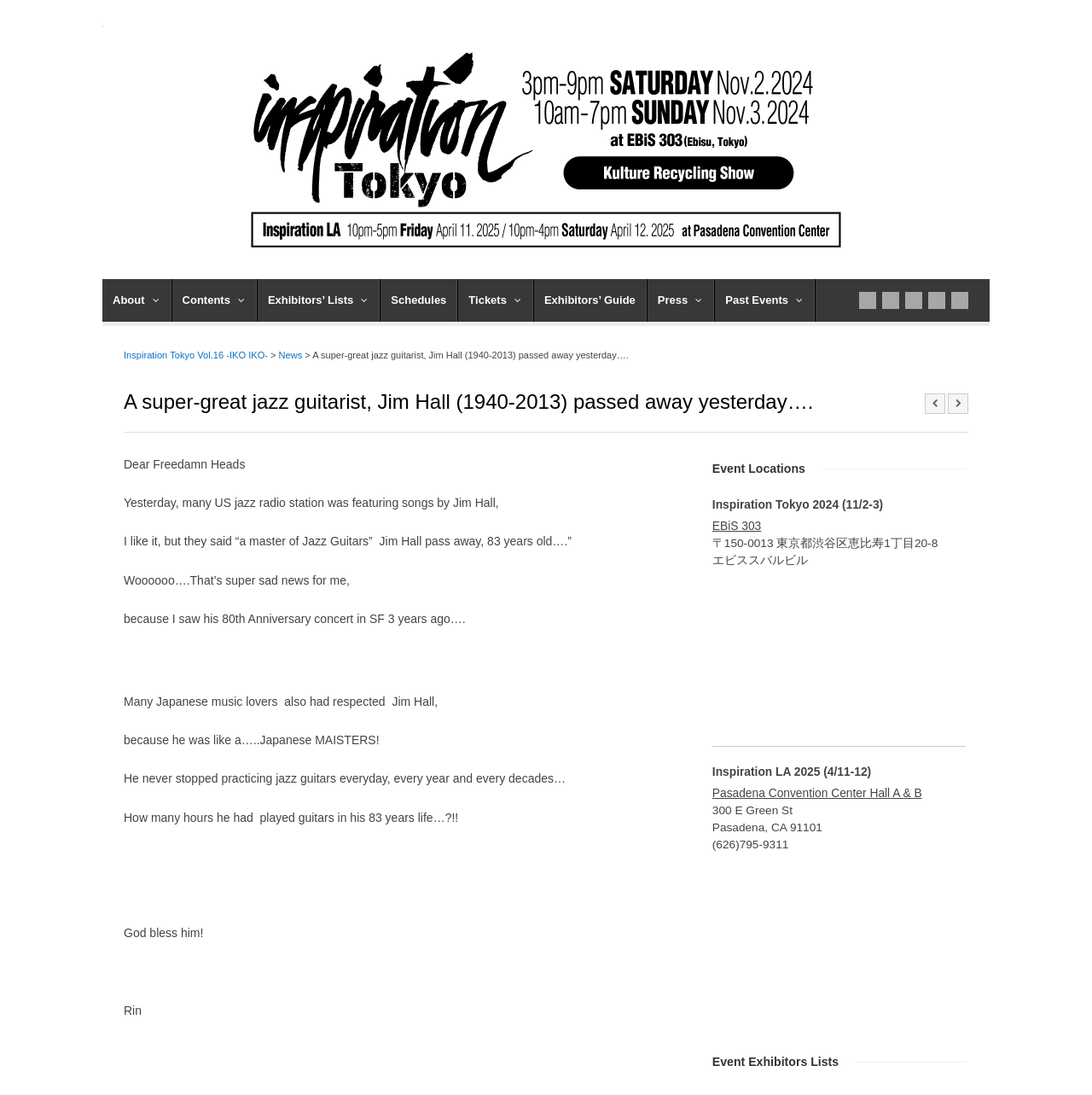Provide the bounding box coordinates of the HTML element this sentence describes: "parent_node: Email * aria-describedby="email-notes" name="email"".

None